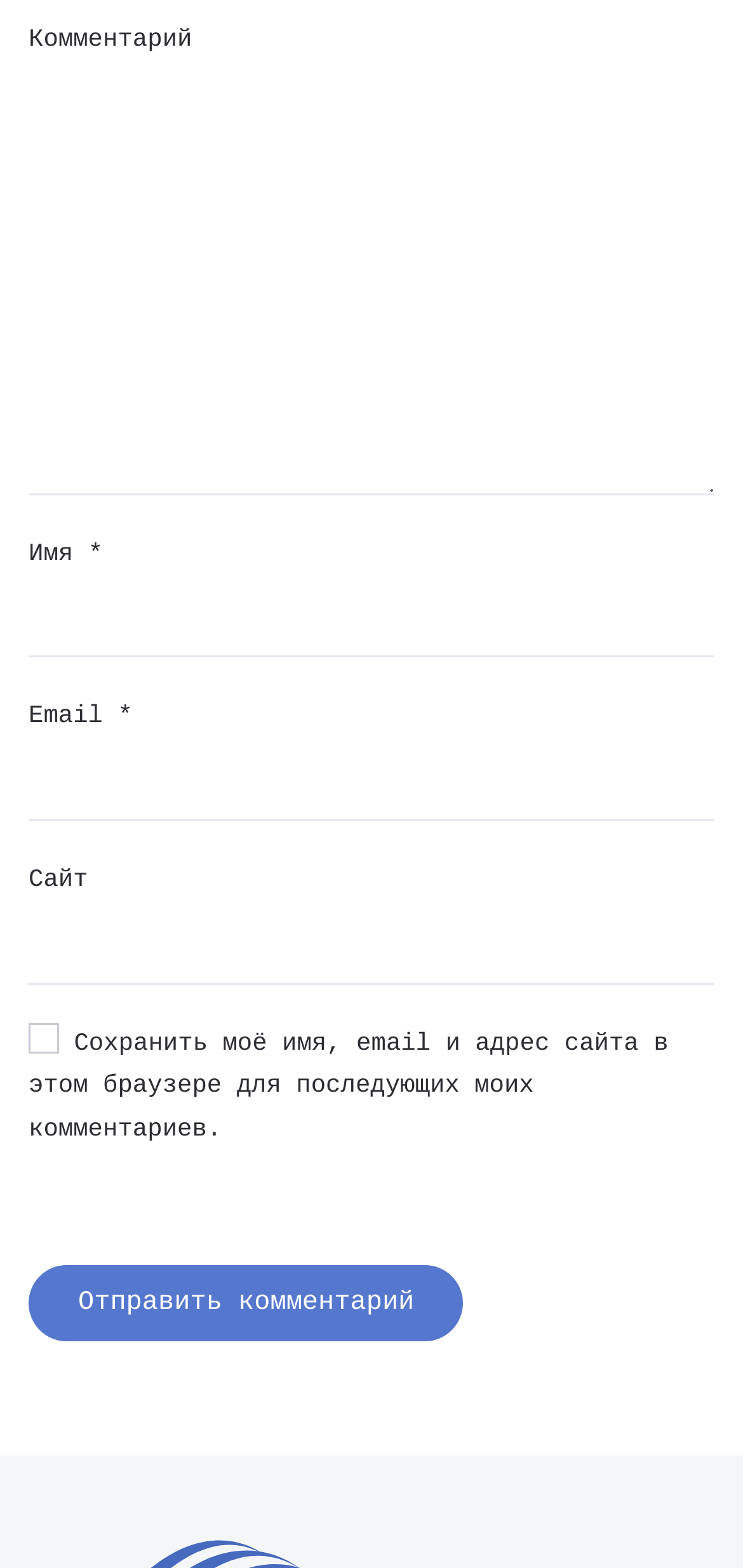By analyzing the image, answer the following question with a detailed response: Is the 'Сайт' field required?

The 'Сайт' field is not required because it does not have the 'required: True' attribute, unlike the other textboxes.